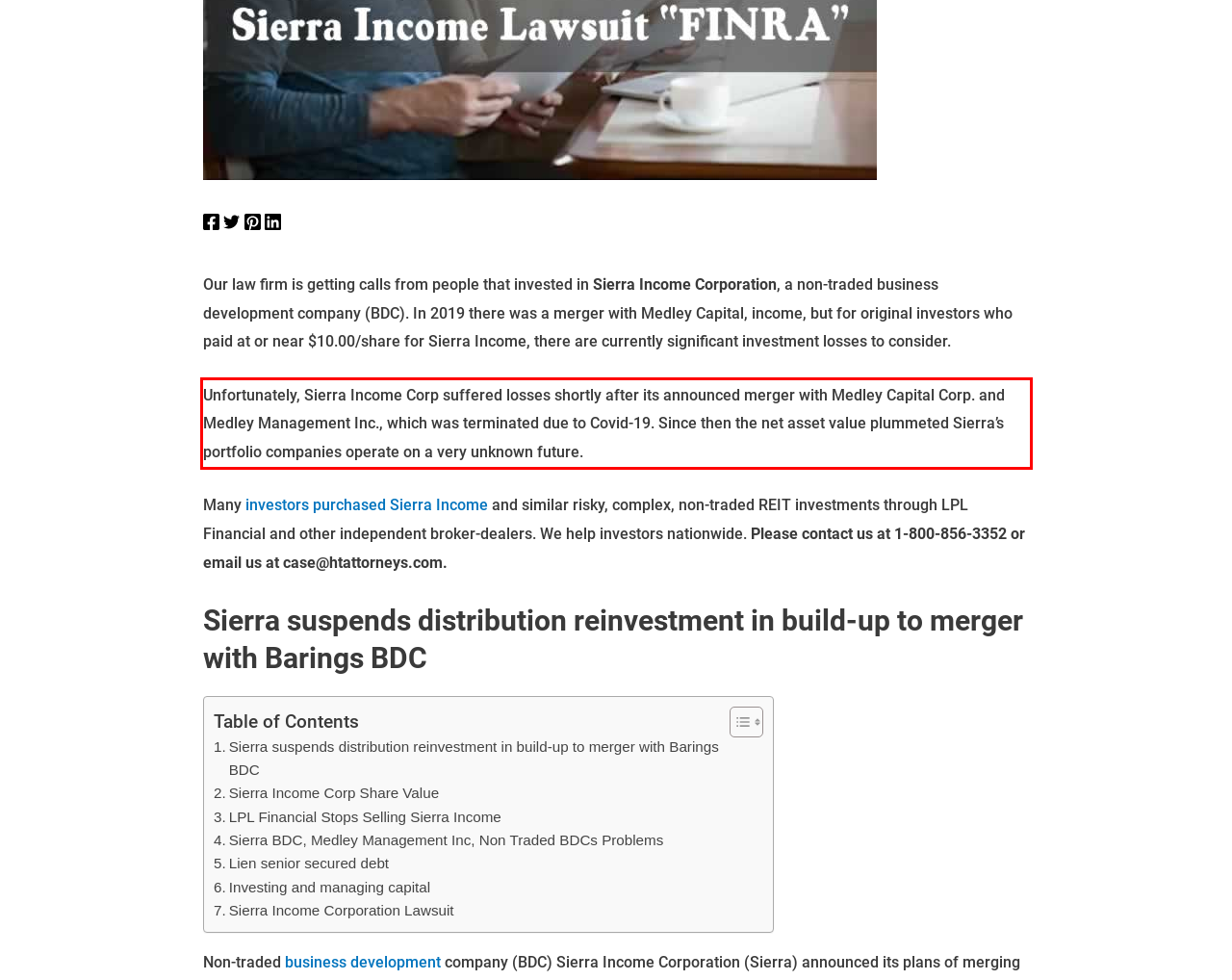Identify the text inside the red bounding box on the provided webpage screenshot by performing OCR.

Unfortunately, Sierra Income Corp suffered losses shortly after its announced merger with Medley Capital Corp. and Medley Management Inc., which was terminated due to Covid-19. Since then the net asset value plummeted Sierra’s portfolio companies operate on a very unknown future.